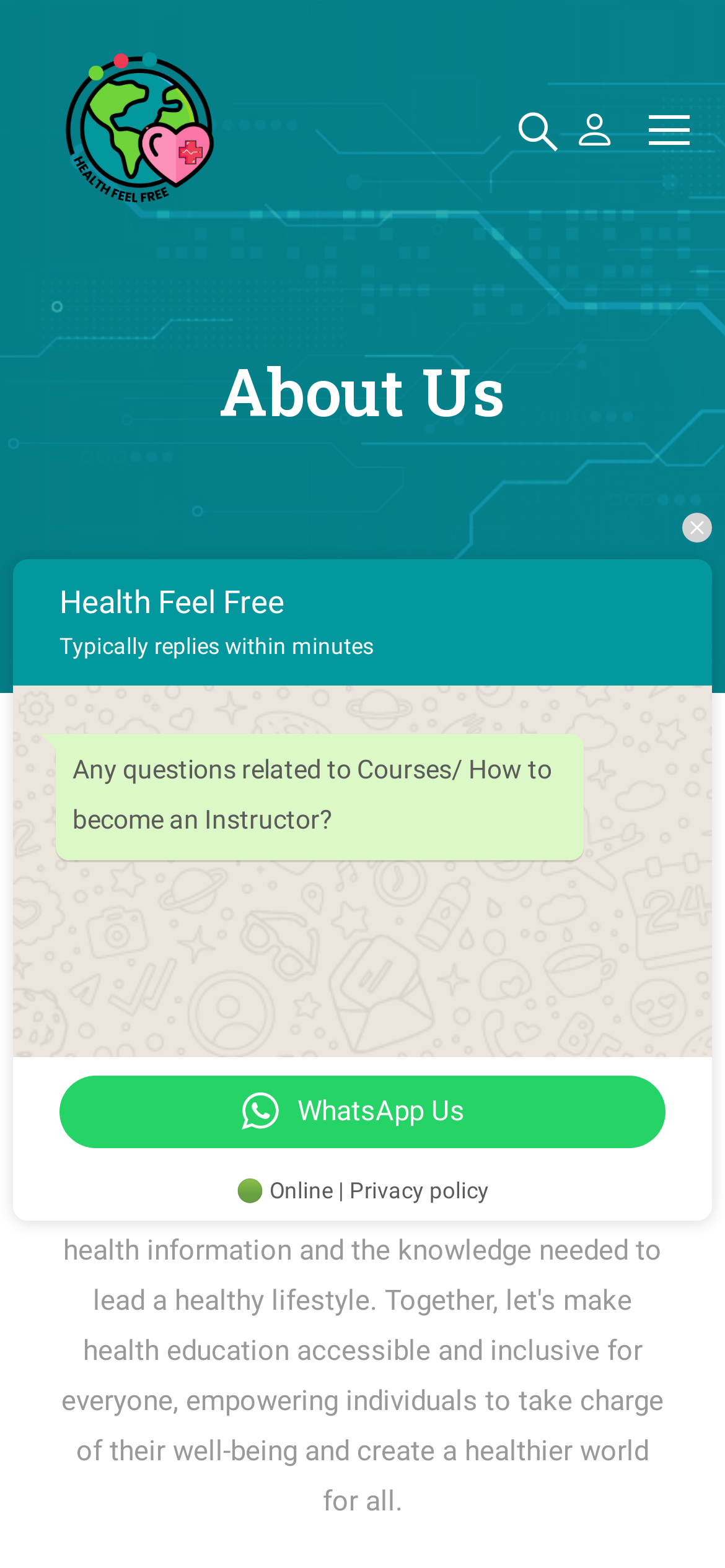What is the theme of the webpage?
Could you please answer the question thoroughly and with as much detail as possible?

The theme of the webpage can be inferred as health-related because of the name 'Health Feel Free' and the content of the webpage which seems to be about health and wellness.